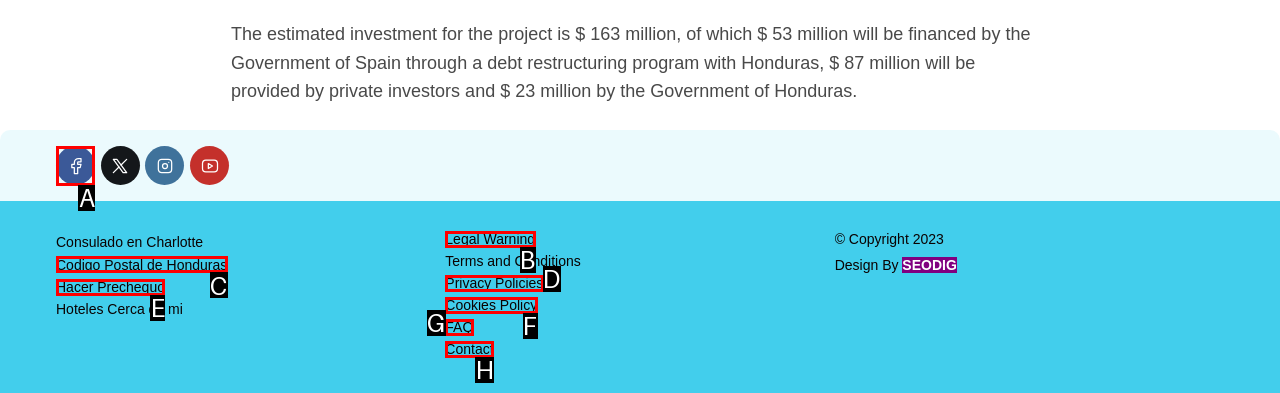Determine the right option to click to perform this task: Visit Facebook
Answer with the correct letter from the given choices directly.

A